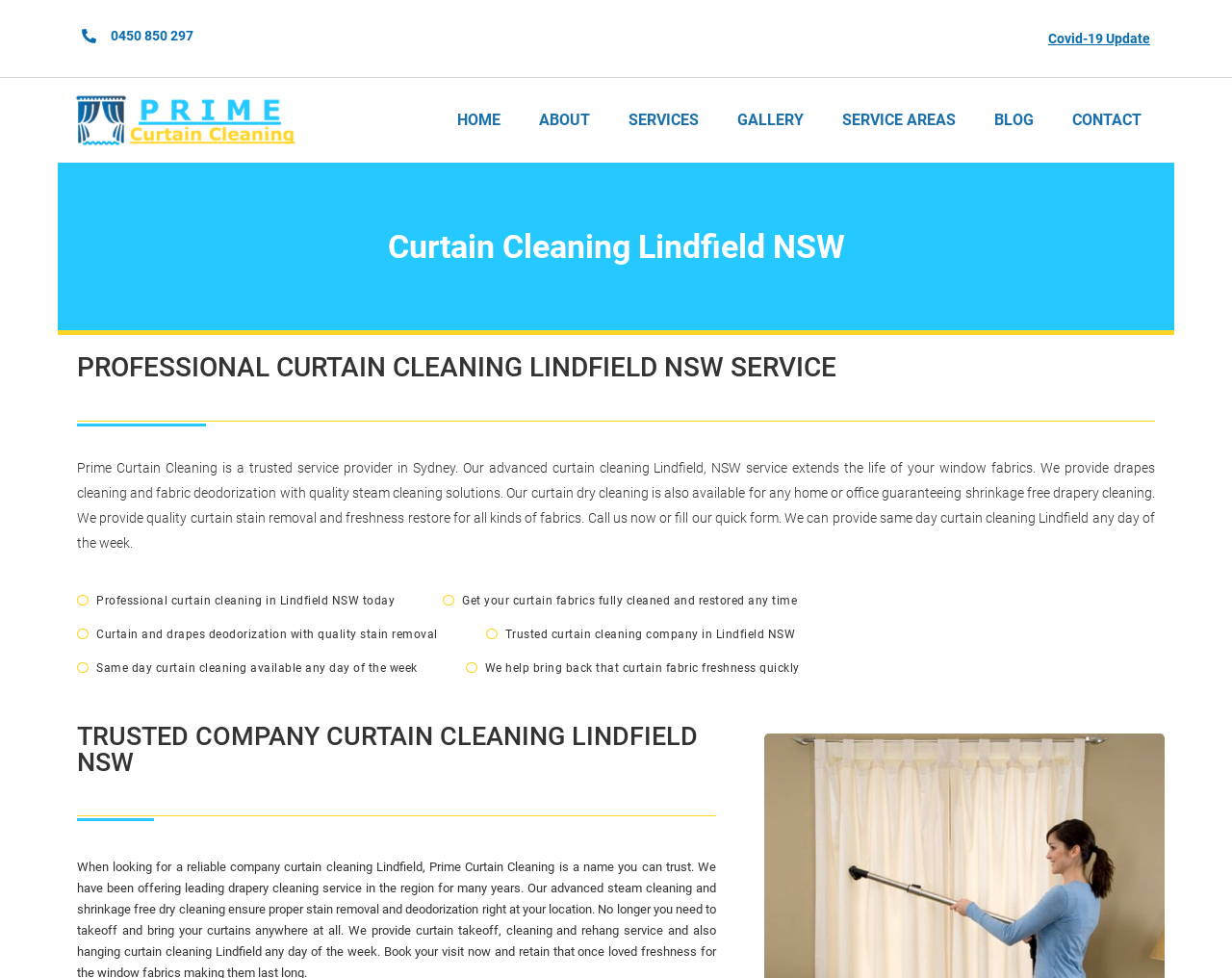Answer the question in one word or a short phrase:
What is the purpose of the company?

To provide curtain cleaning services